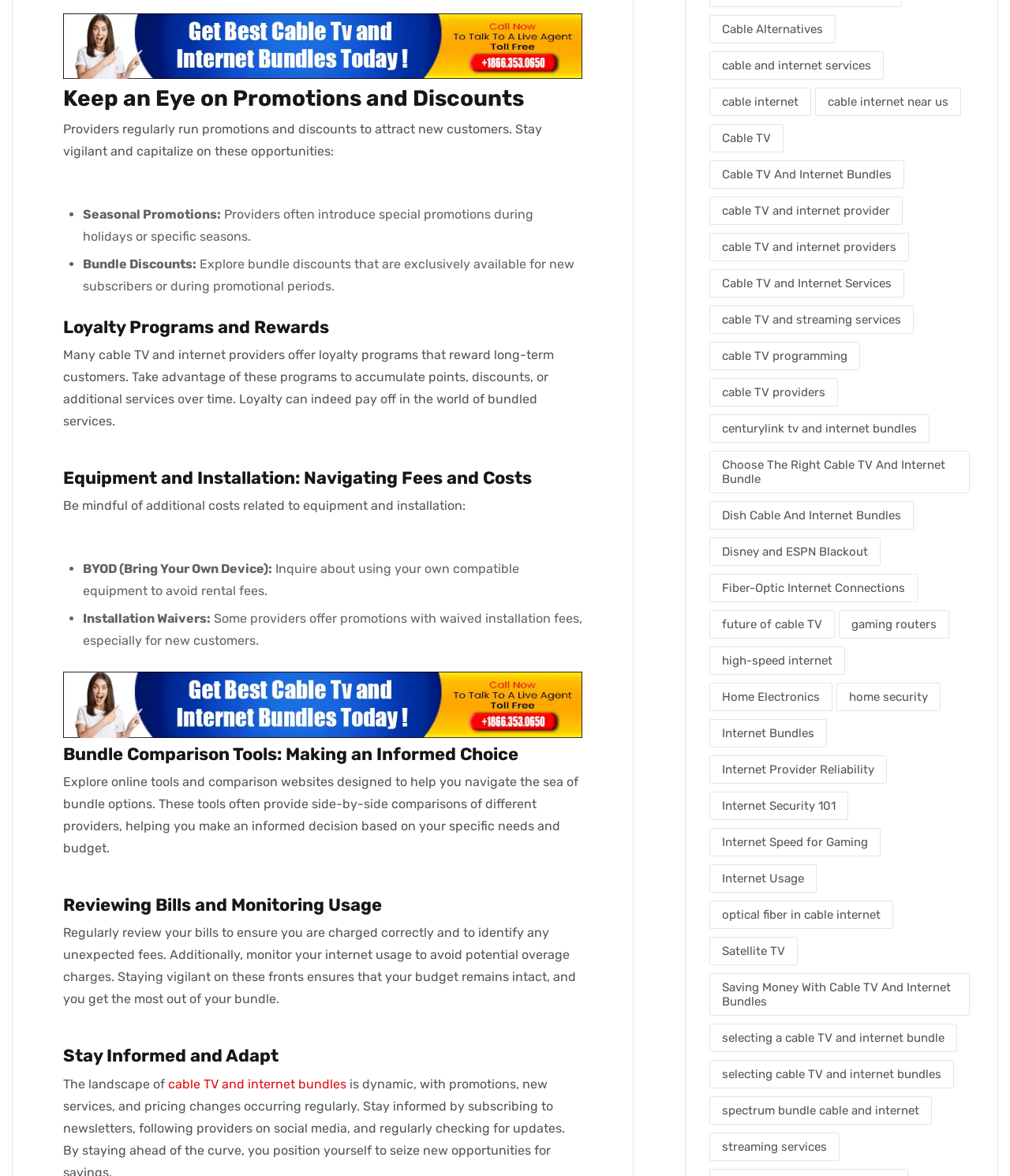Can you specify the bounding box coordinates for the region that should be clicked to fulfill this instruction: "Learn about 'Loyalty Programs and Rewards'".

[0.062, 0.27, 0.577, 0.287]